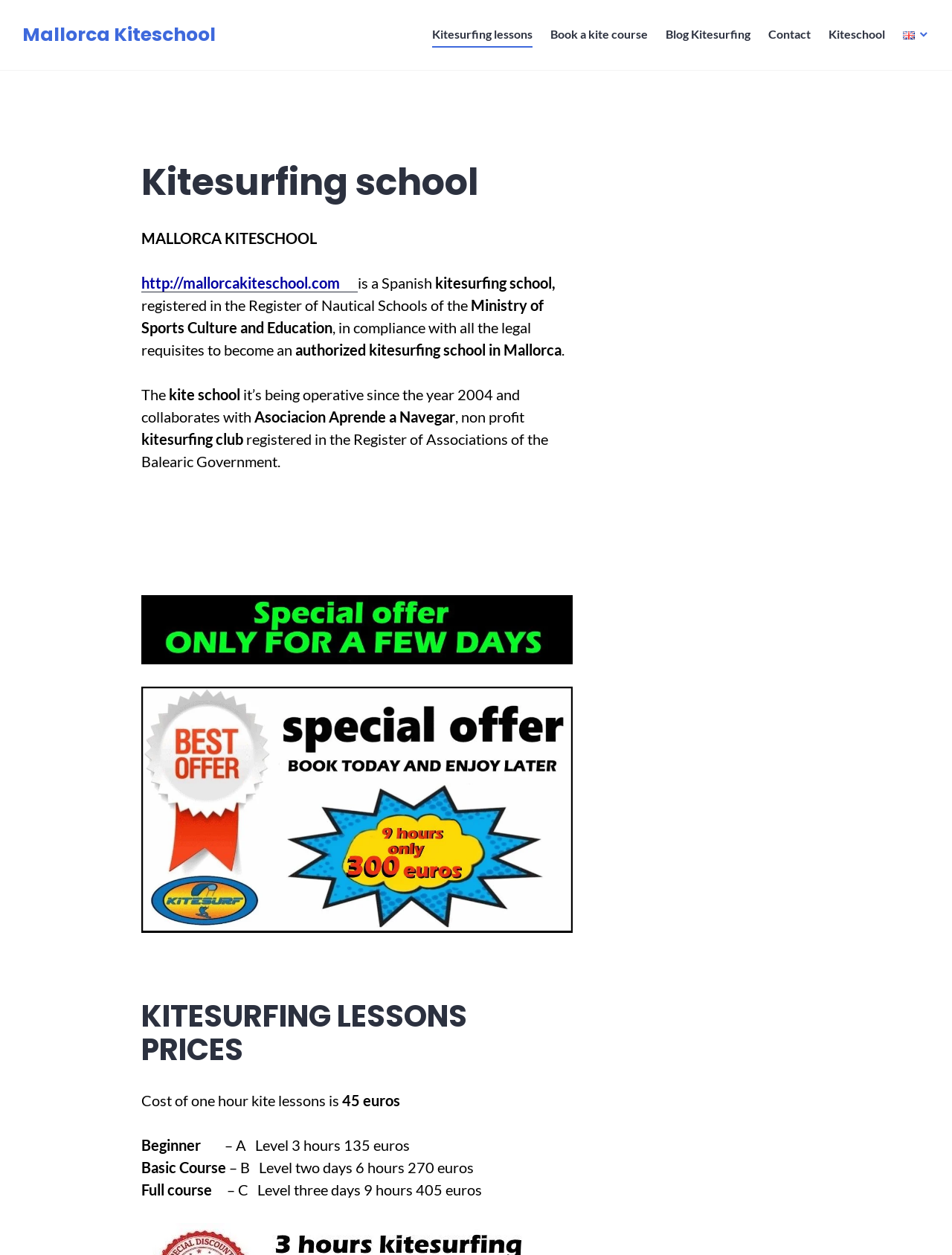Carefully examine the image and provide an in-depth answer to the question: What is the name of the kitesurfing school?

The name of the kitesurfing school can be found in the navigation menu at the top of the page, where it is listed as 'Mallorca Kiteschool'.